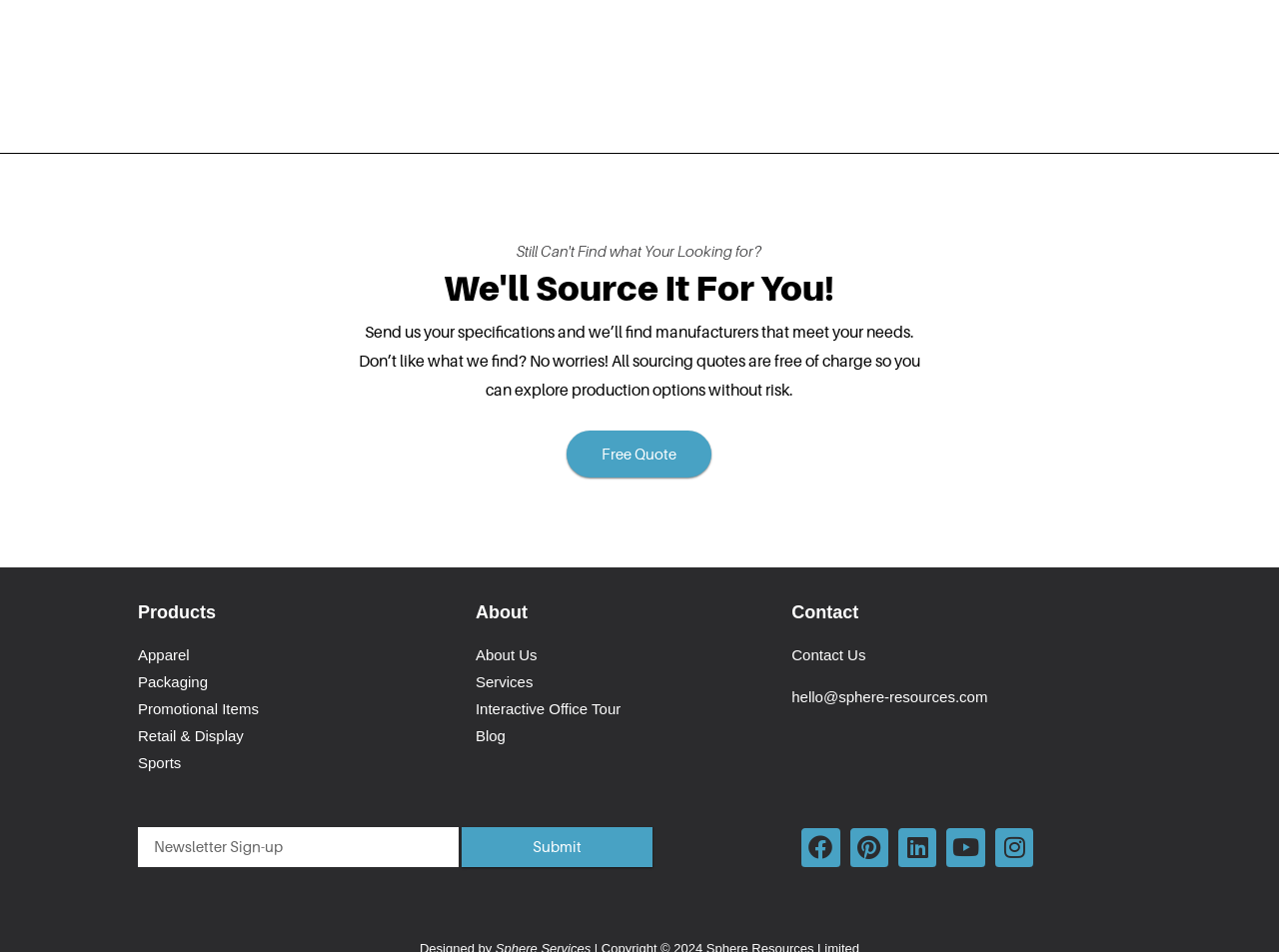Determine the bounding box coordinates of the UI element described below. Use the format (top-left x, top-left y, bottom-right x, bottom-right y) with floating point numbers between 0 and 1: Retail & Display

[0.108, 0.758, 0.356, 0.787]